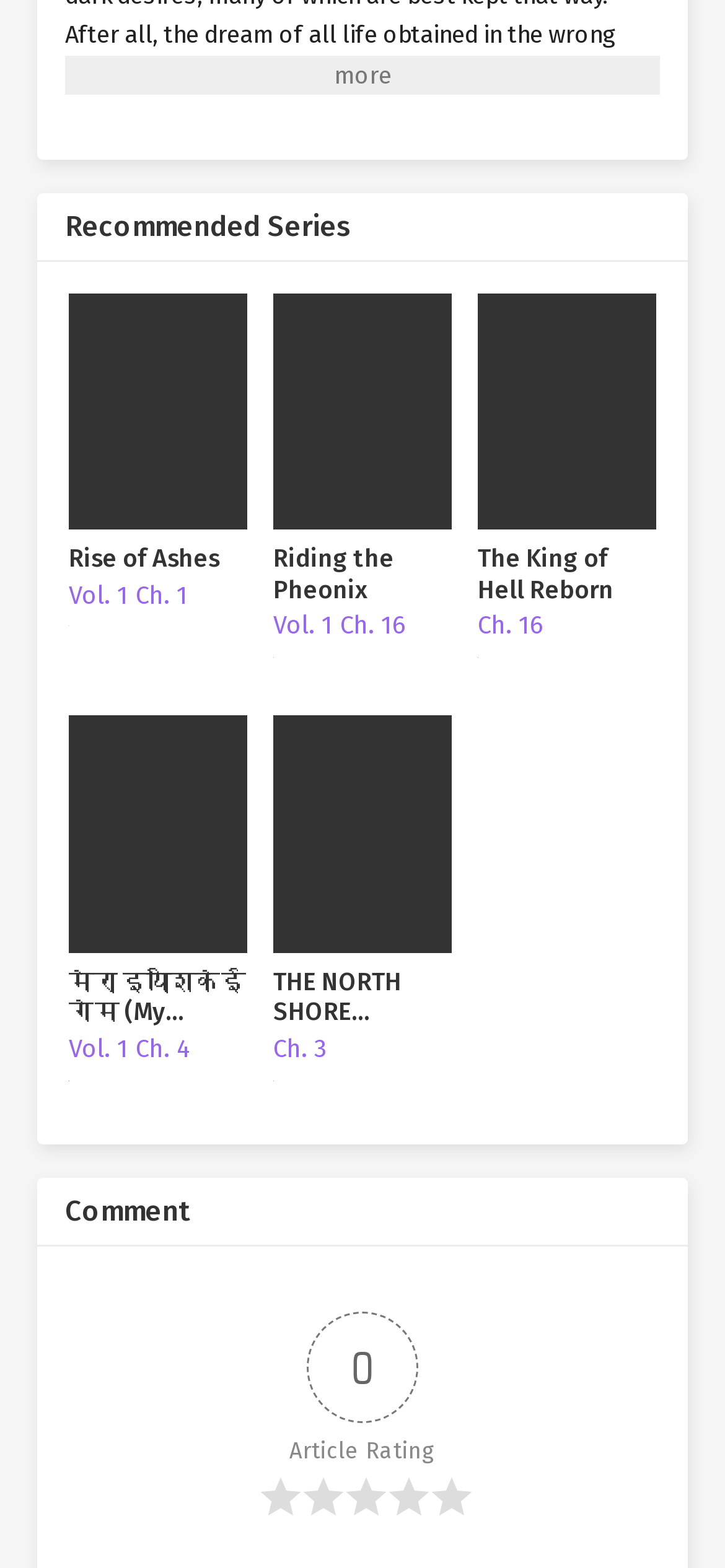Find the bounding box coordinates of the clickable area required to complete the following action: "visit About Us".

None